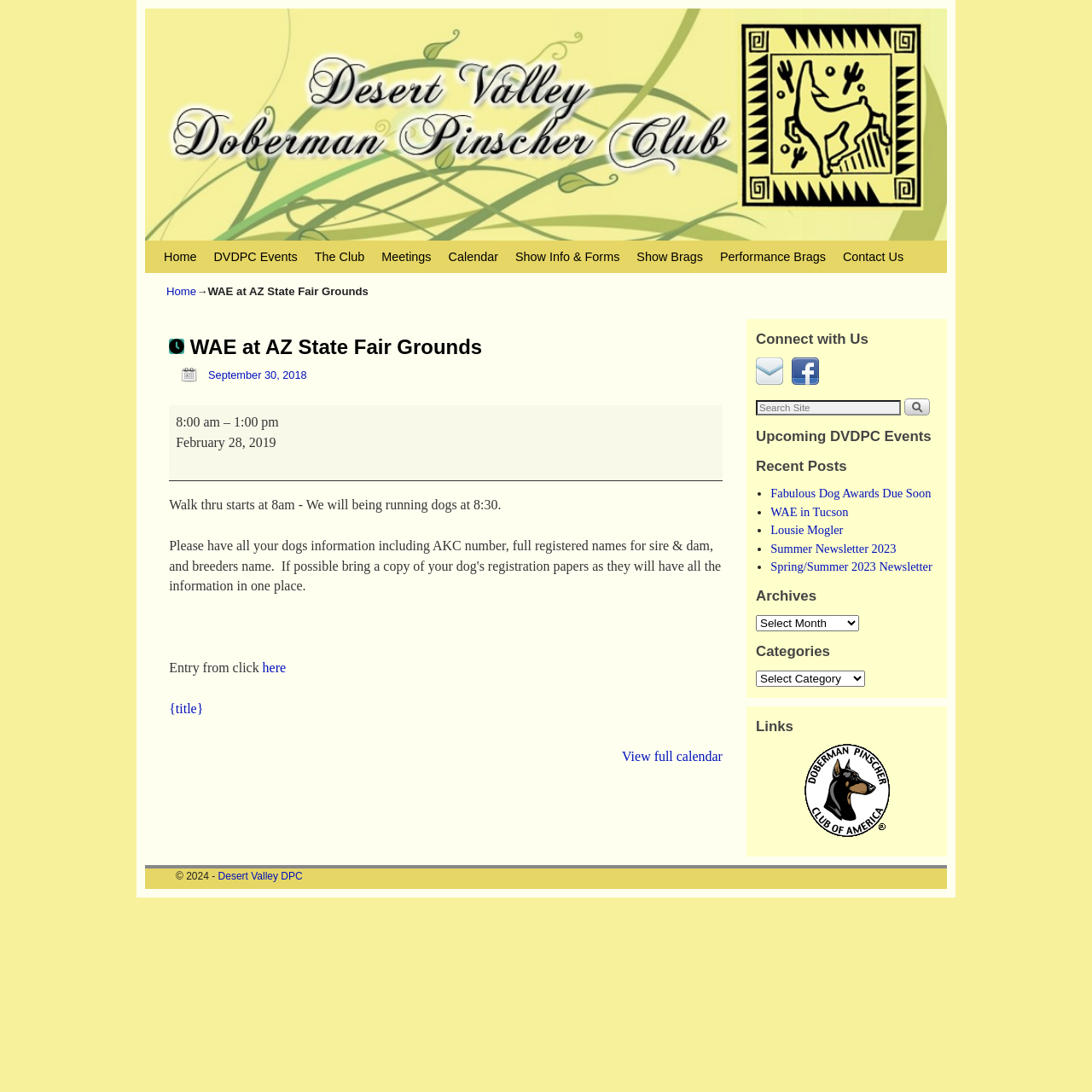Specify the bounding box coordinates of the element's region that should be clicked to achieve the following instruction: "View full calendar". The bounding box coordinates consist of four float numbers between 0 and 1, in the format [left, top, right, bottom].

[0.57, 0.686, 0.662, 0.699]